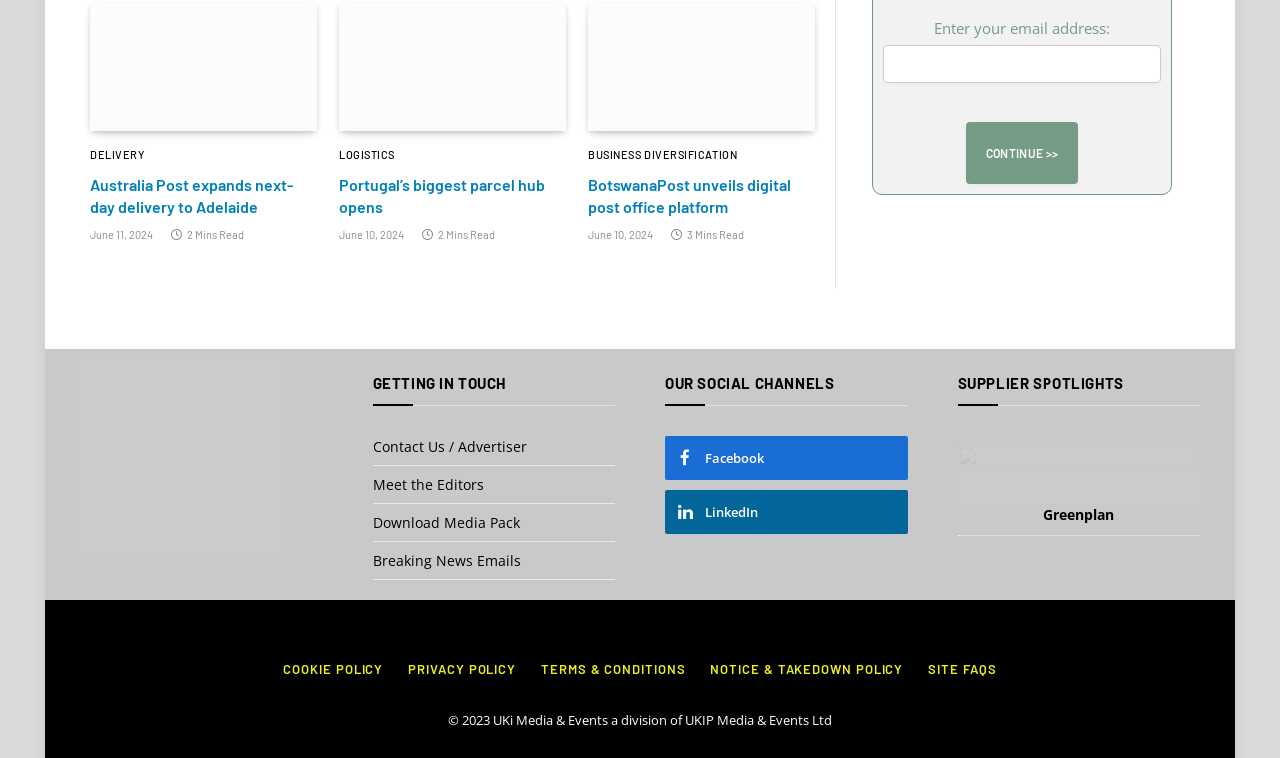Analyze the image and deliver a detailed answer to the question: What is the name of the company mentioned in the copyright notice?

The company mentioned in the copyright notice is UKIP Media & Events Ltd, as indicated by the static text '© 2023 UKi Media & Events a division of UKIP Media & Events Ltd'.